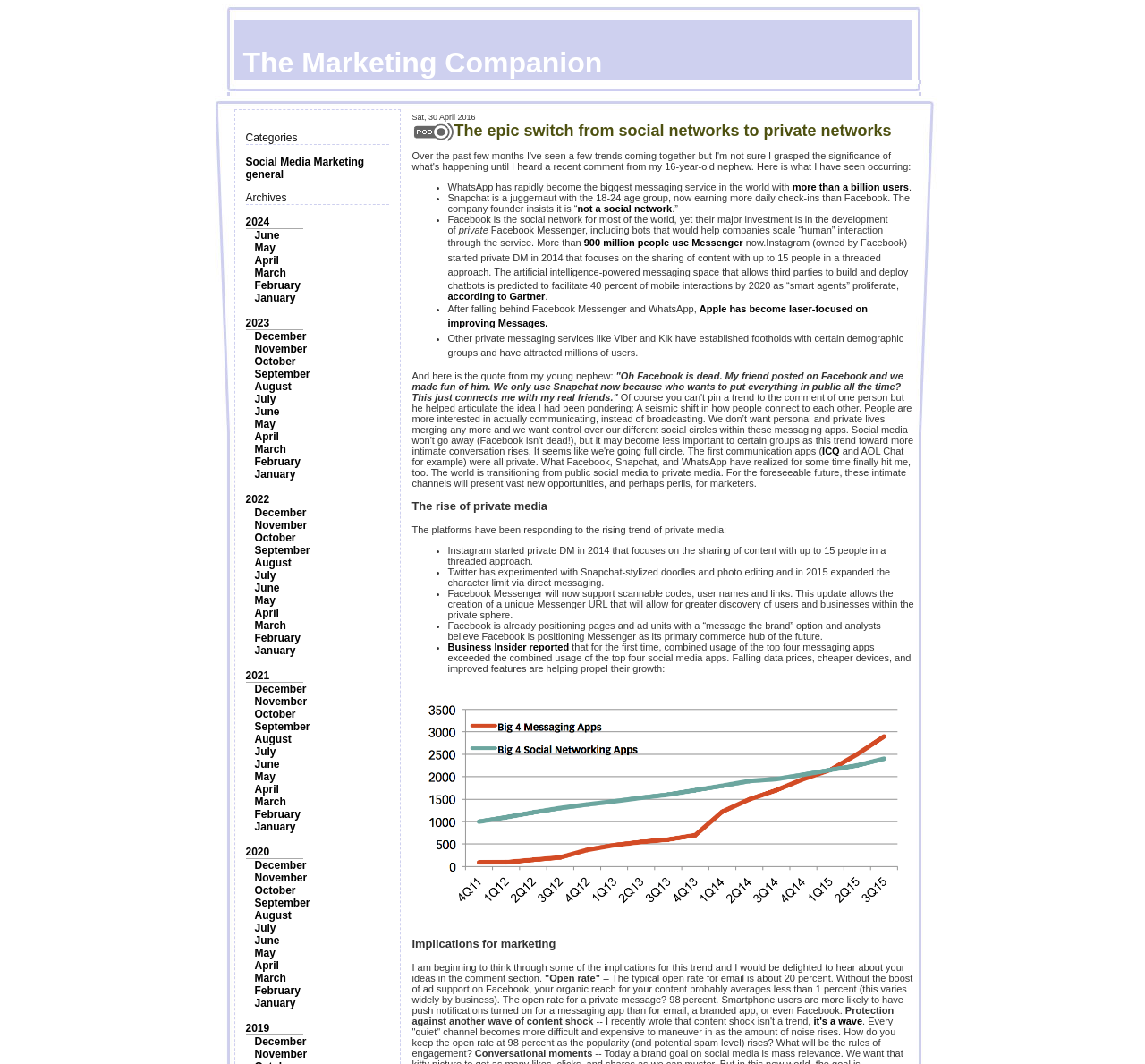Using the description "Social Media Marketing", locate and provide the bounding box of the UI element.

[0.214, 0.146, 0.318, 0.158]